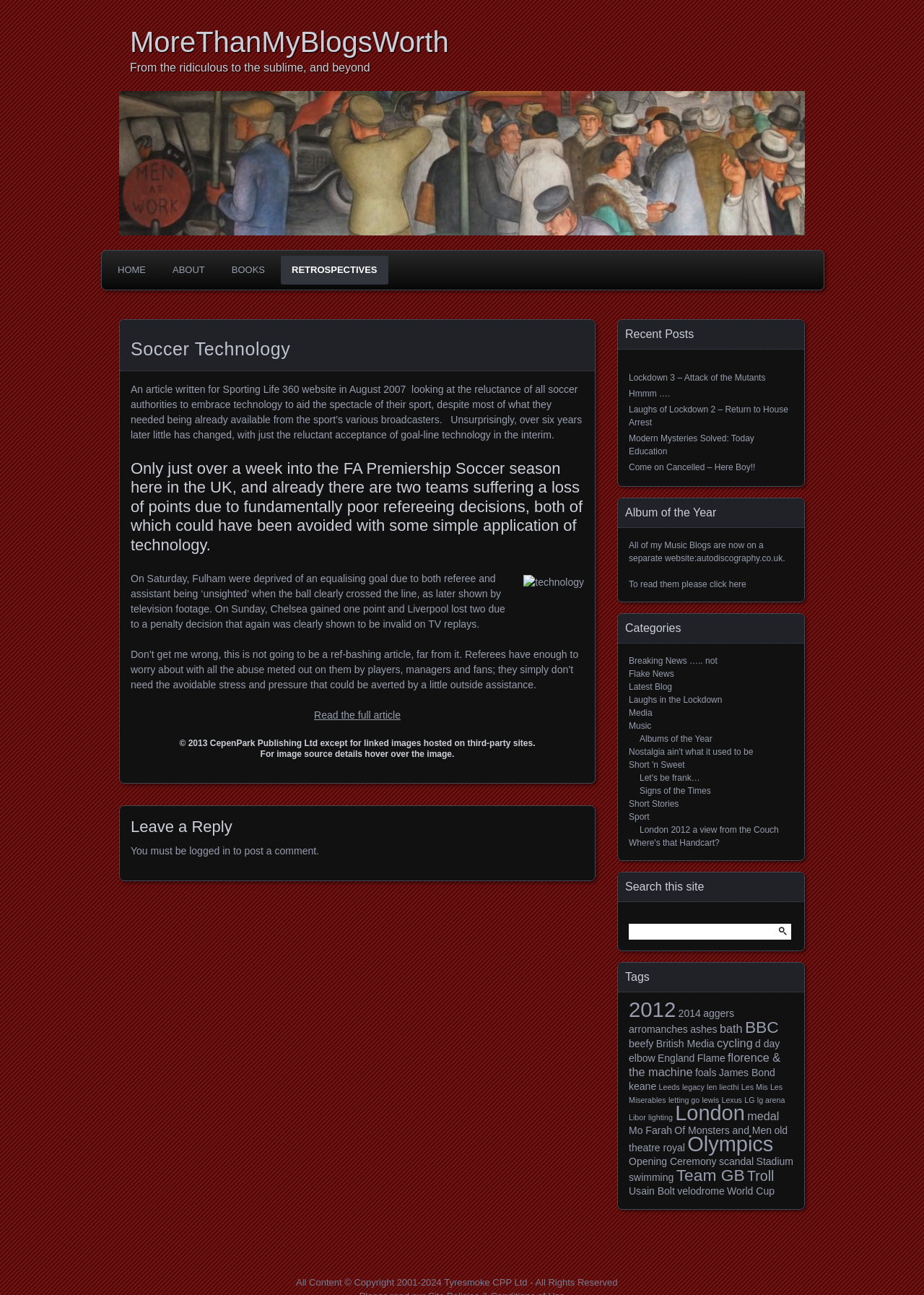What is the author's tone towards referees?
Answer the question in a detailed and comprehensive manner.

The author's tone towards referees can be determined by reading the static text, which states 'Don’t get me wrong, this is not going to be a ref-bashing article, far from it.' This suggests that the author is sympathetic towards referees and does not intend to criticize them.